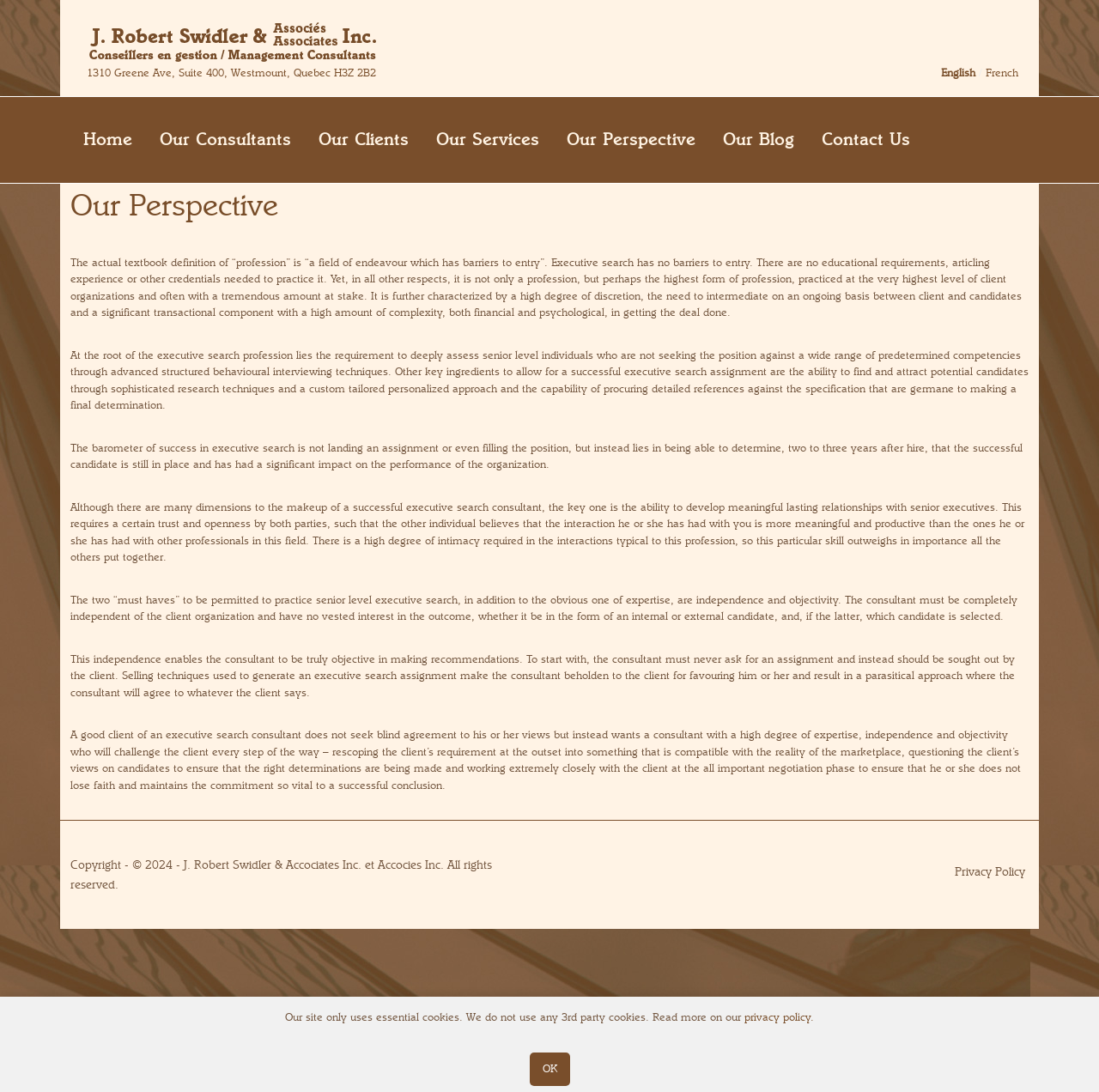Can you find the bounding box coordinates for the element to click on to achieve the instruction: "Click the English link"?

[0.856, 0.061, 0.888, 0.073]